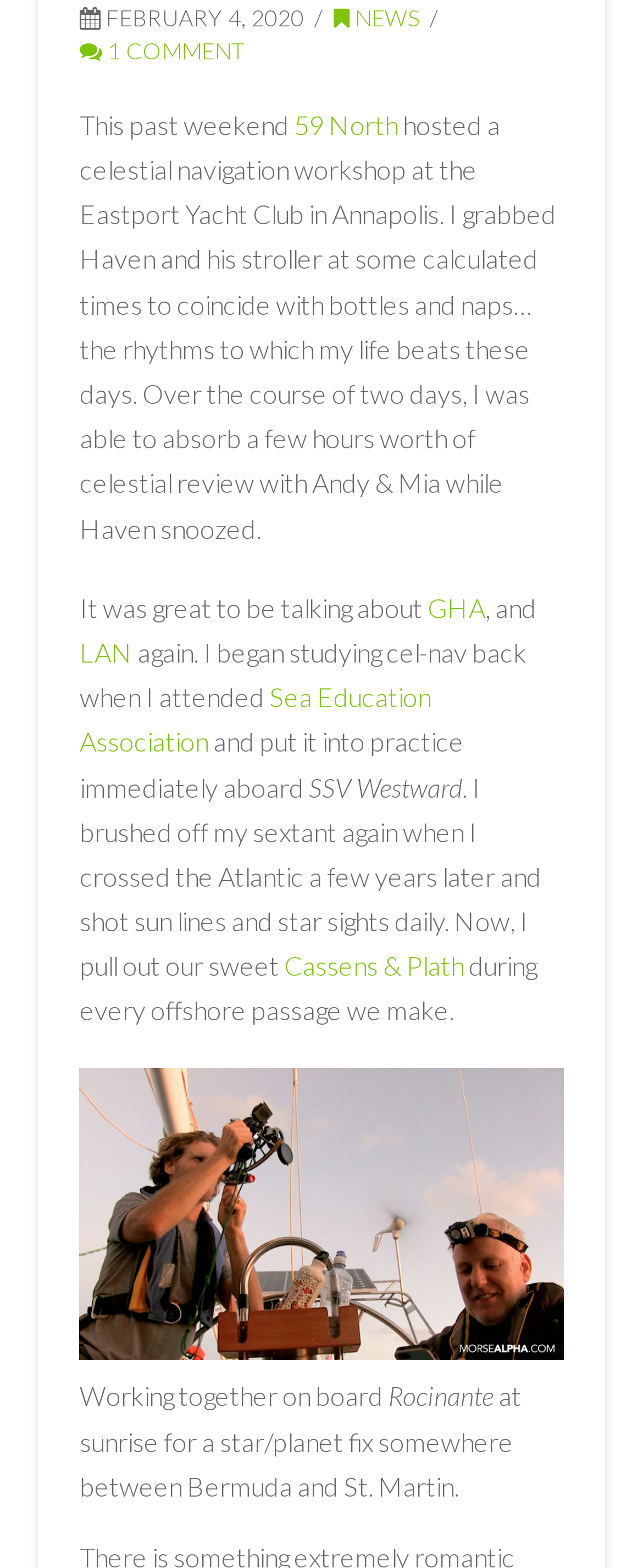Extract the bounding box coordinates for the UI element described as: "parent_node: Navigation title="Back to Top"".

[0.0, 0.381, 0.09, 0.417]